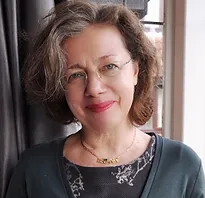What is the environment hinted at in the background?
Using the image as a reference, answer the question in detail.

The description of the bright window in the background of the image hints at a peaceful indoor environment, which is likely a calm and serene setting.